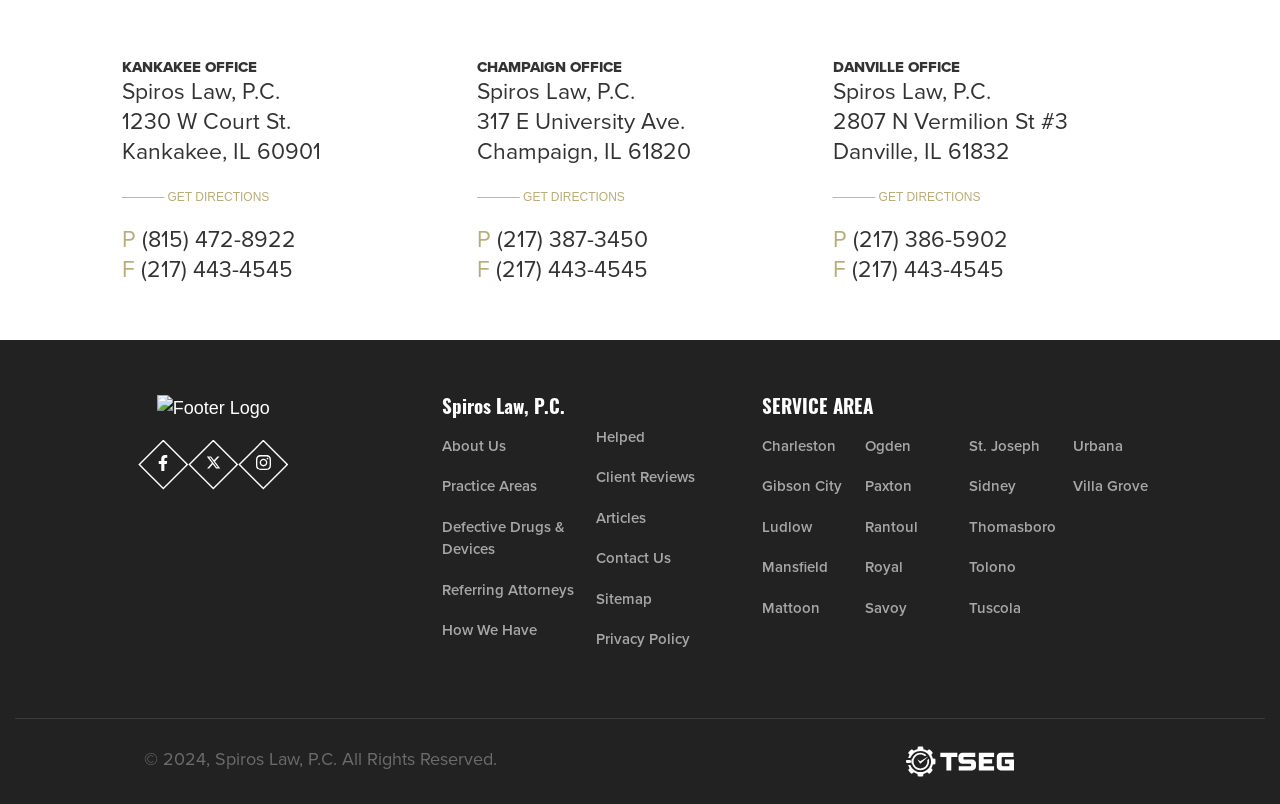Please identify the bounding box coordinates of the region to click in order to complete the task: "Contact Us". The coordinates must be four float numbers between 0 and 1, specified as [left, top, right, bottom].

[0.465, 0.327, 0.572, 0.378]